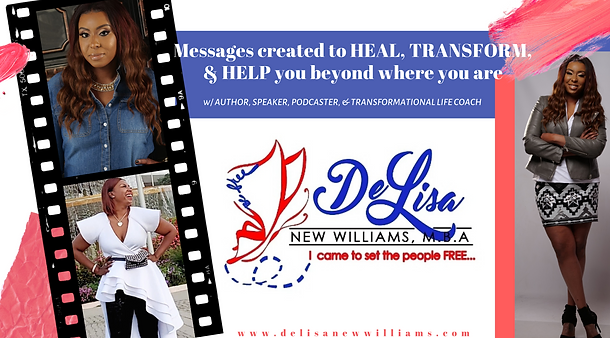What is the purpose of DeLisa's messages?
Using the information presented in the image, please offer a detailed response to the question.

The caption highlights that DeLisa's messages are 'created to HEAL, TRANSFORM, & HELP you beyond where you are', indicating that her mission is to uplift and transform others through her work.